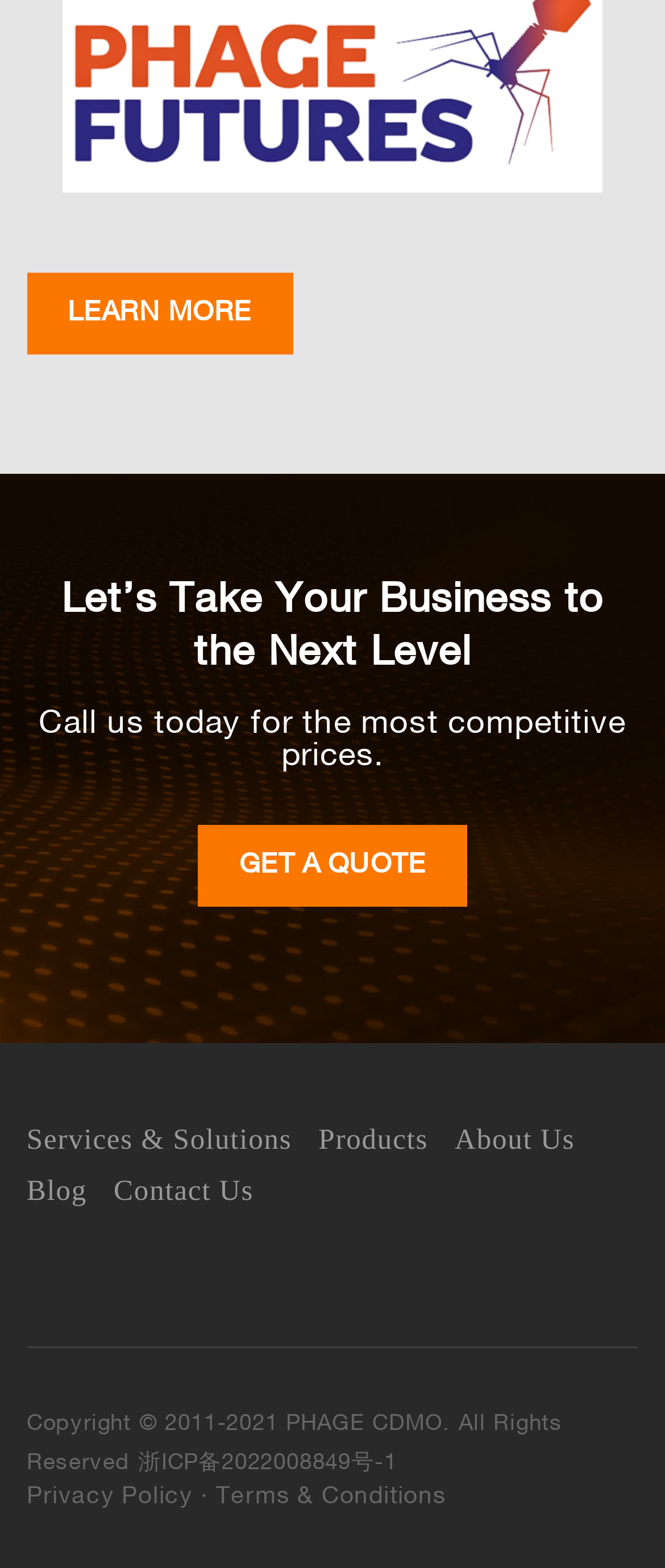Pinpoint the bounding box coordinates of the area that should be clicked to complete the following instruction: "Get a quote". The coordinates must be given as four float numbers between 0 and 1, i.e., [left, top, right, bottom].

[0.298, 0.526, 0.702, 0.578]